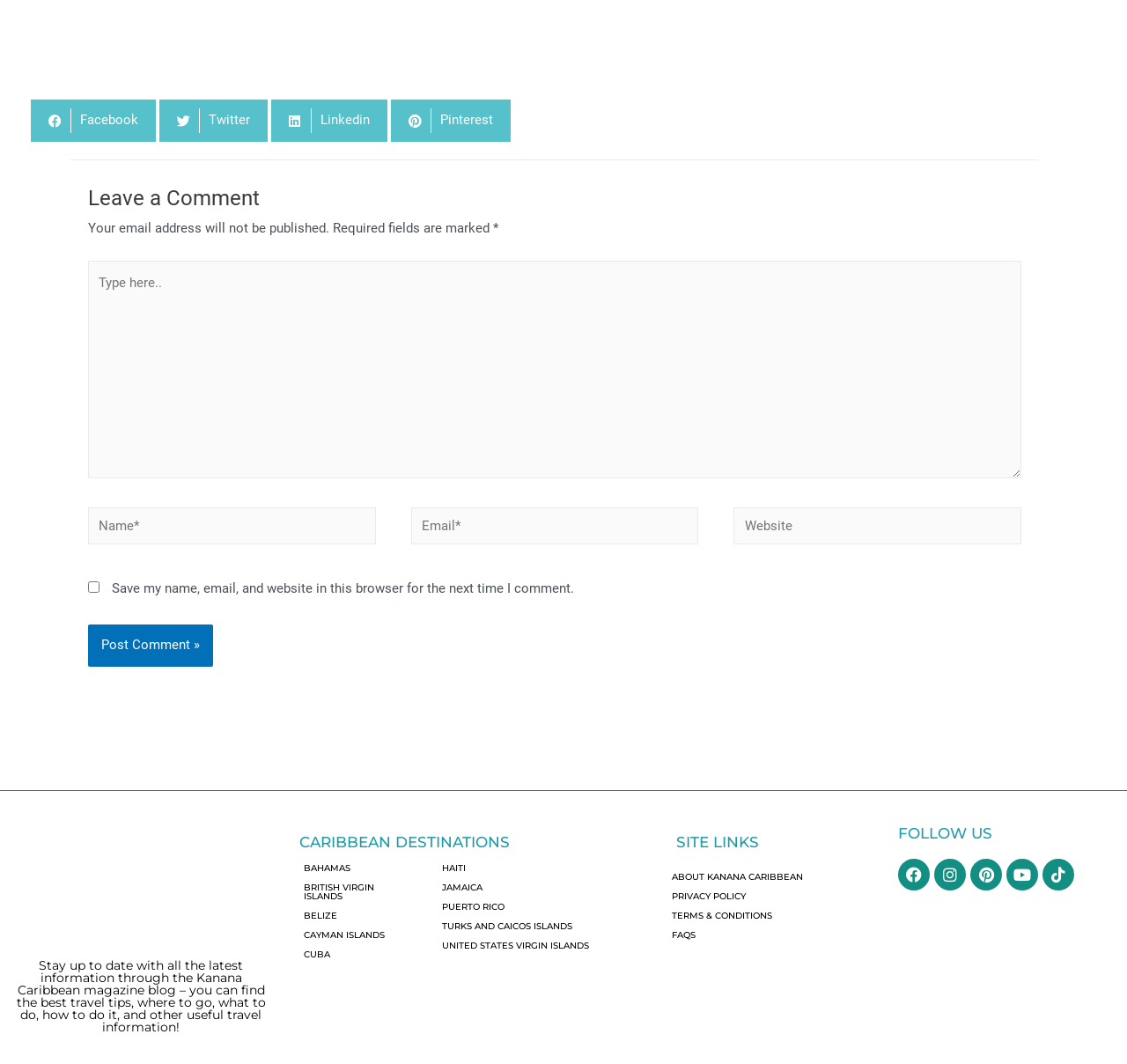Show me the bounding box coordinates of the clickable region to achieve the task as per the instruction: "Click on Facebook".

[0.027, 0.094, 0.138, 0.133]